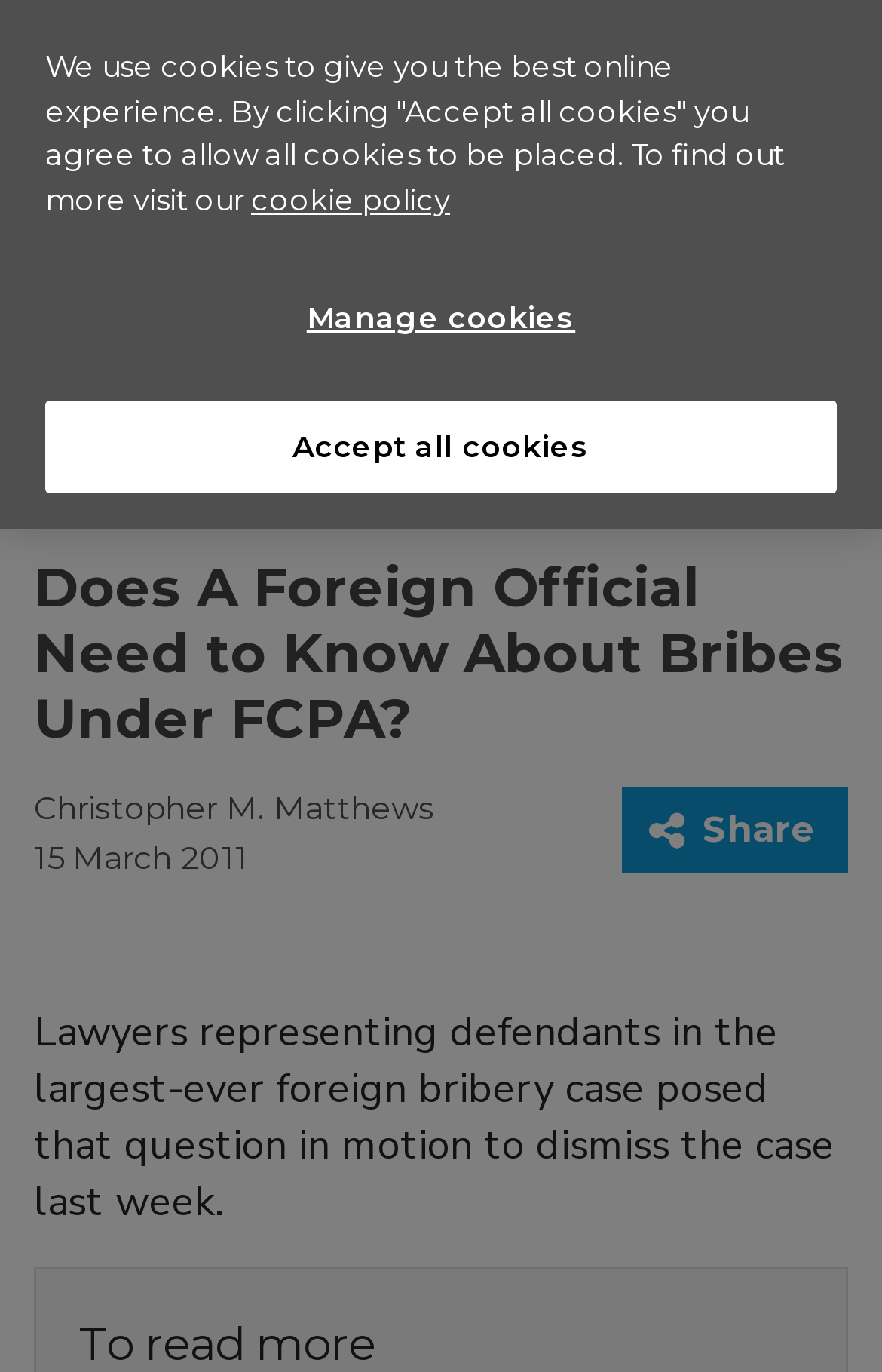Using a single word or phrase, answer the following question: 
What is the author of the article?

Christopher M. Matthews